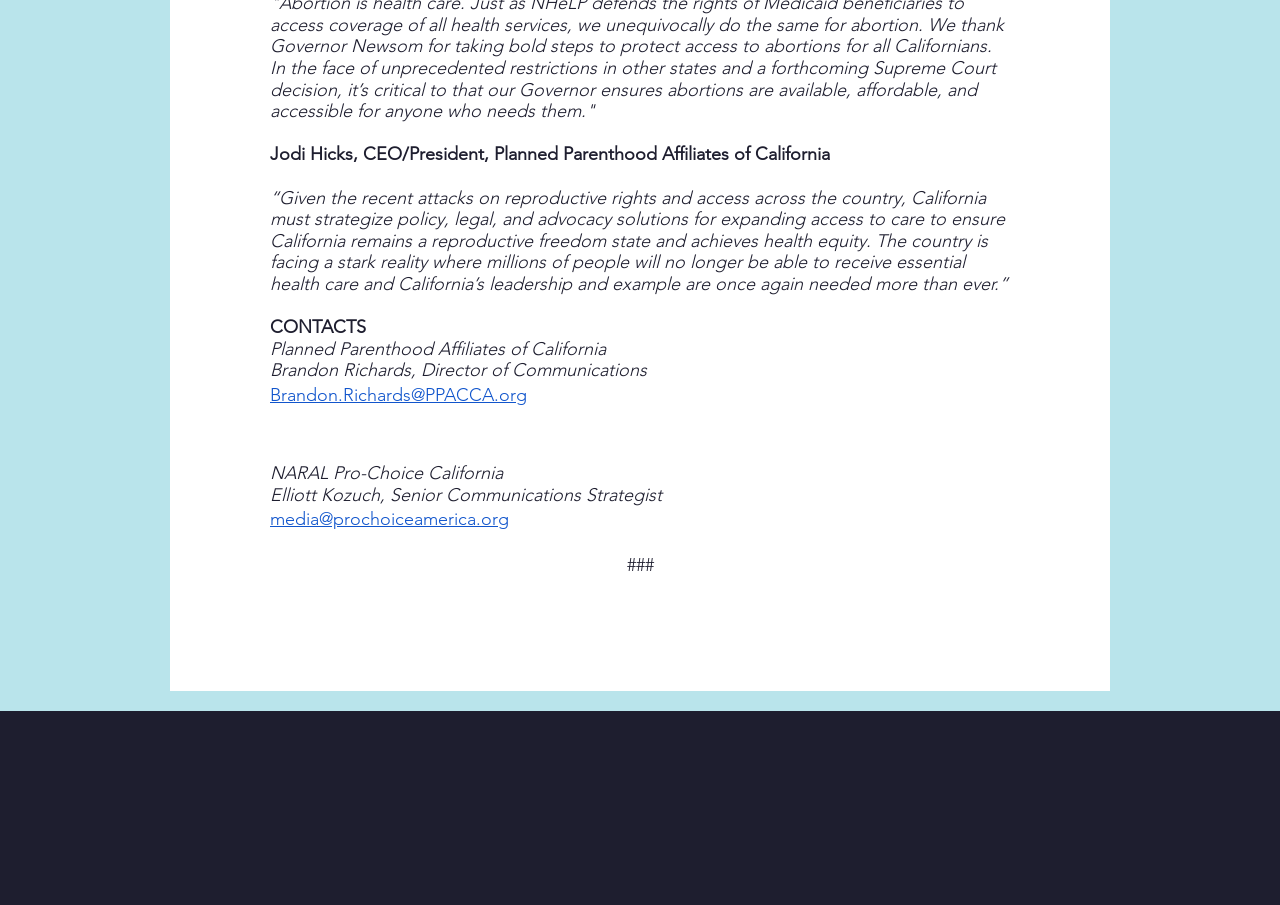What is the email address of Brandon Richards?
Look at the webpage screenshot and answer the question with a detailed explanation.

The answer can be found in the link element with the text 'Brandon.Richards@PPACCA.org' which is below the StaticText element with the text 'Brandon Richards, Director of Communications'.